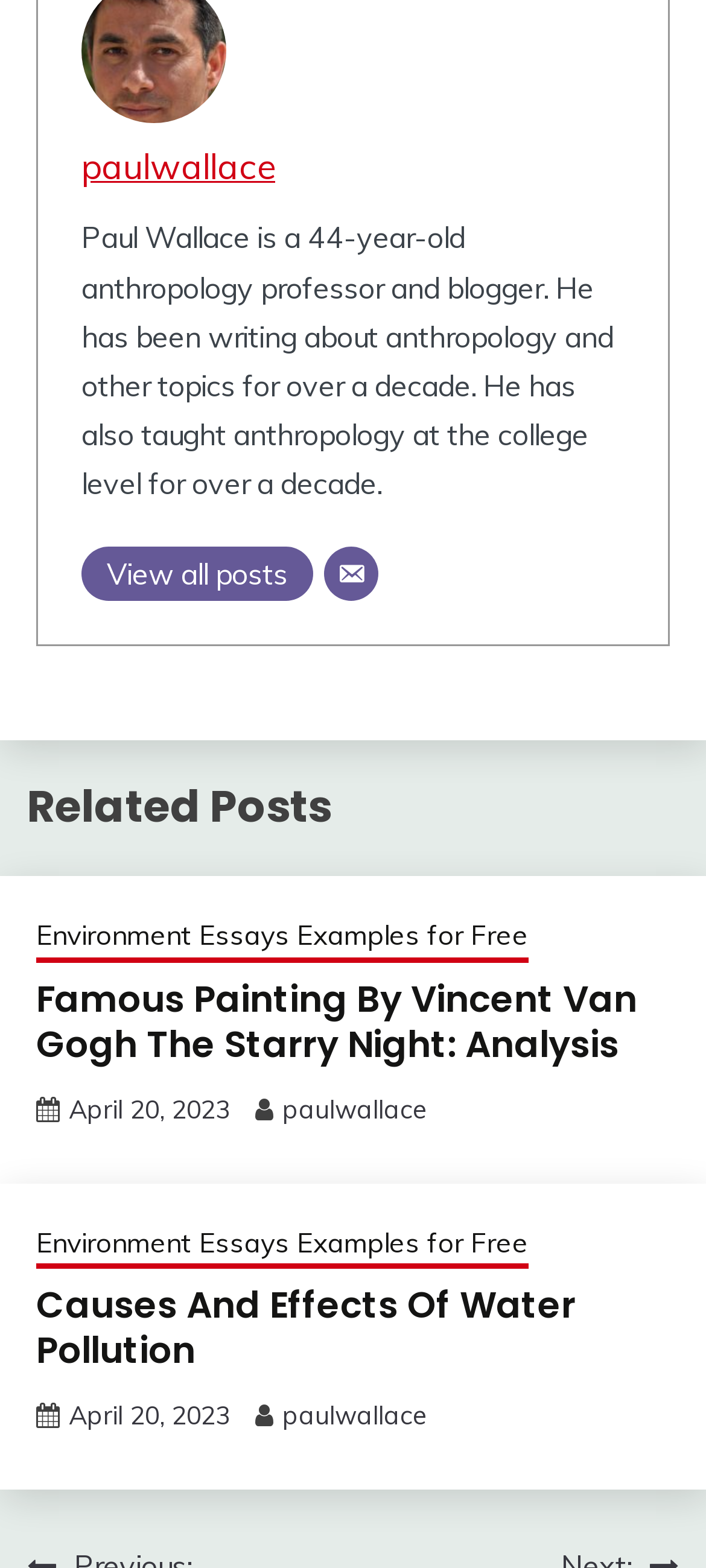Respond to the question below with a concise word or phrase:
What is the purpose of the 'View all posts' link?

to view all posts